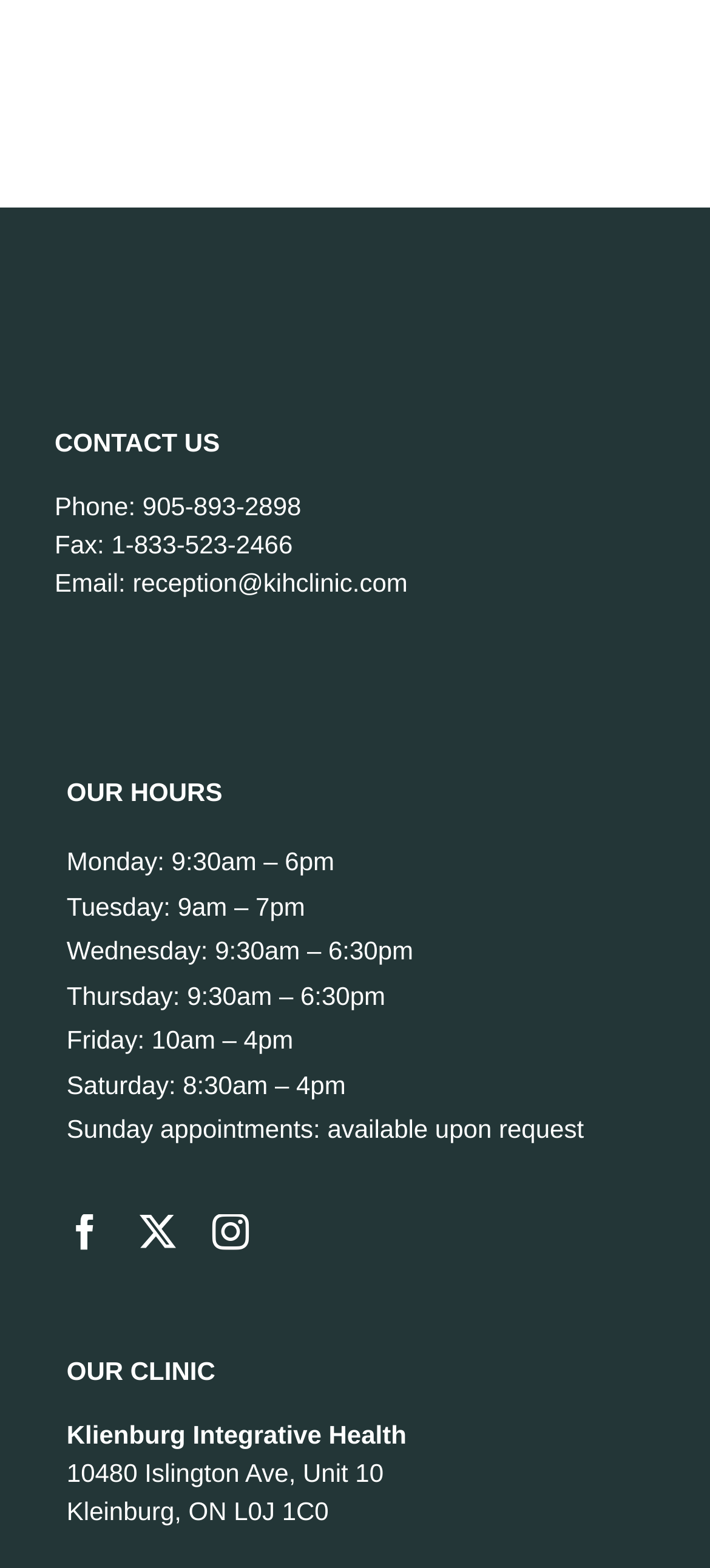Please find the bounding box coordinates (top-left x, top-left y, bottom-right x, bottom-right y) in the screenshot for the UI element described as follows: 1-833-523-2466

[0.157, 0.338, 0.412, 0.356]